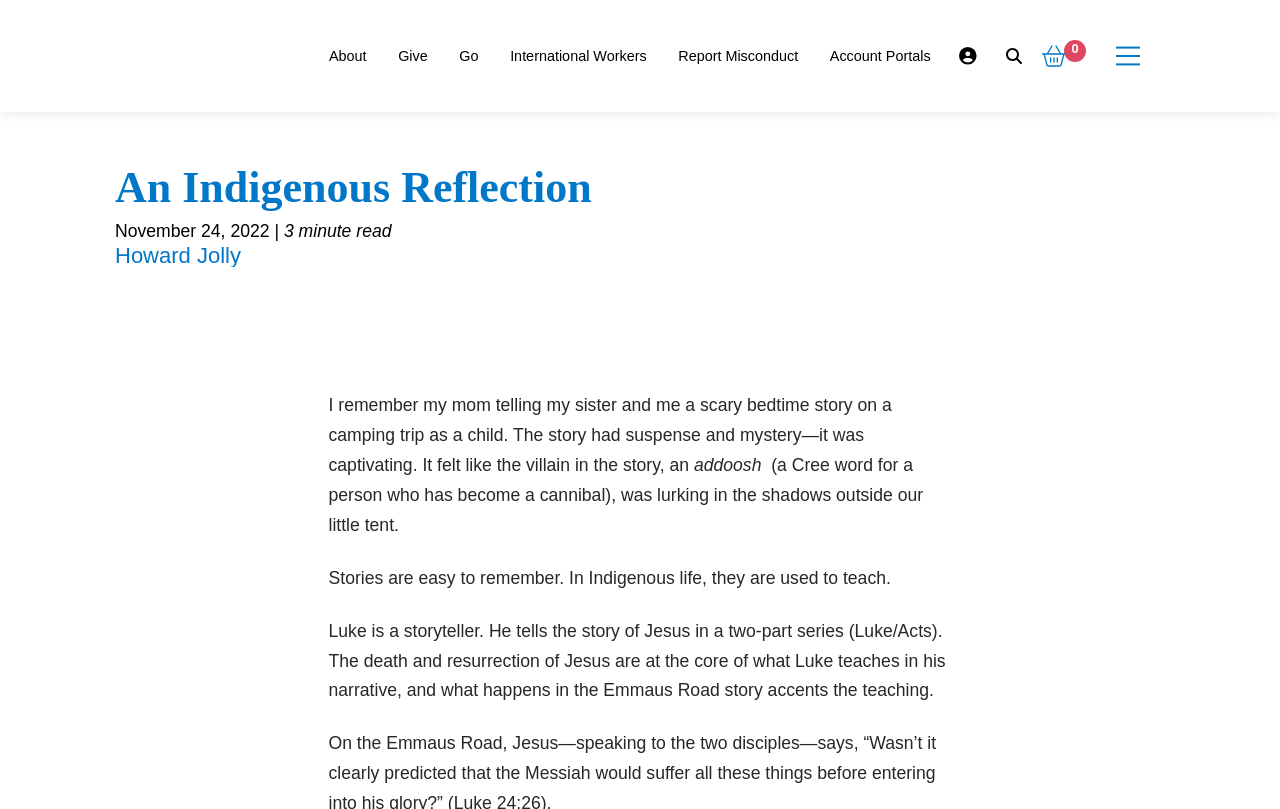Provide a single word or phrase answer to the question: 
How many minutes does it take to read the article?

1 minute